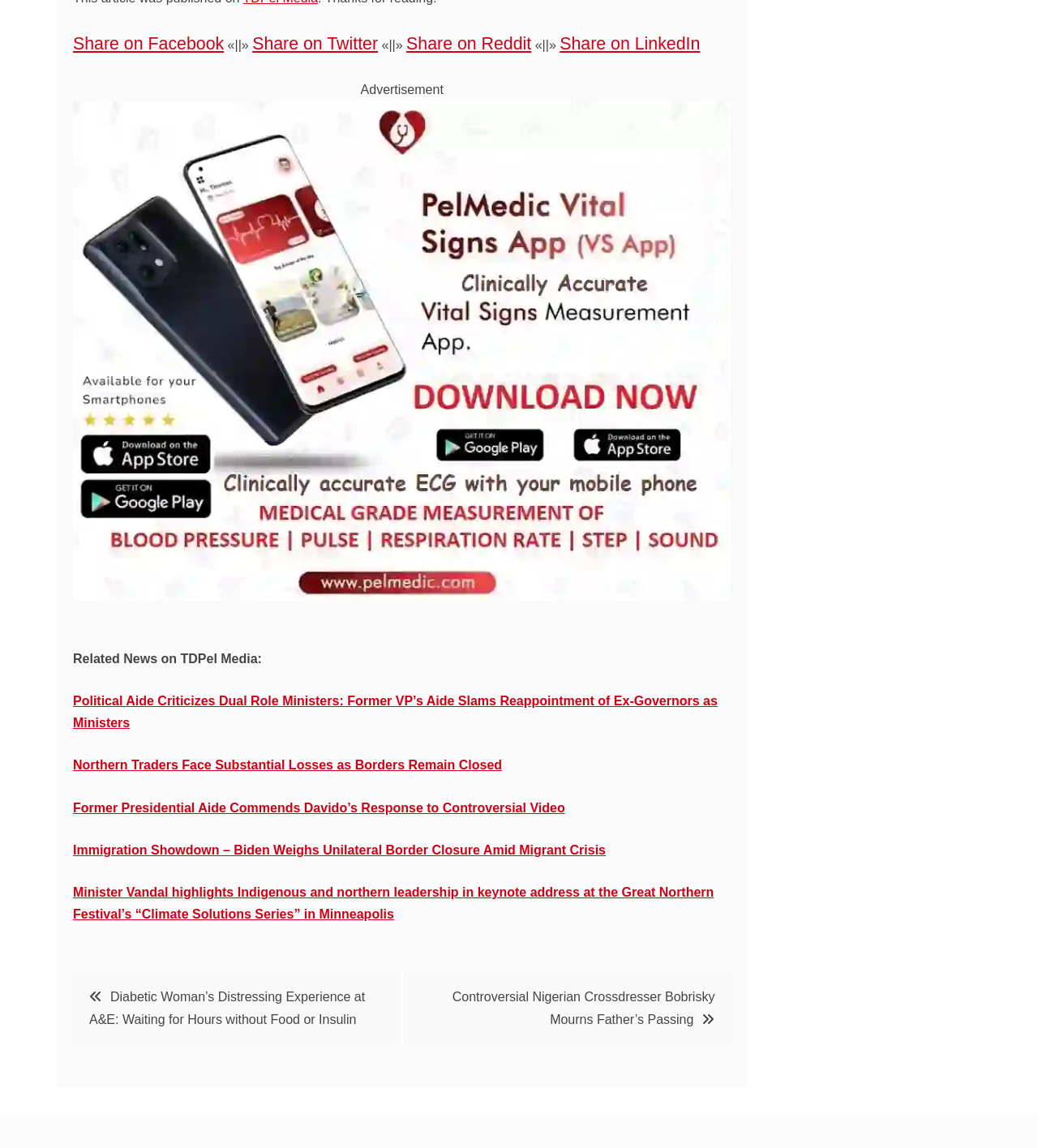Find the bounding box coordinates for the area that must be clicked to perform this action: "Download the Vital Signs App".

[0.07, 0.531, 0.704, 0.543]